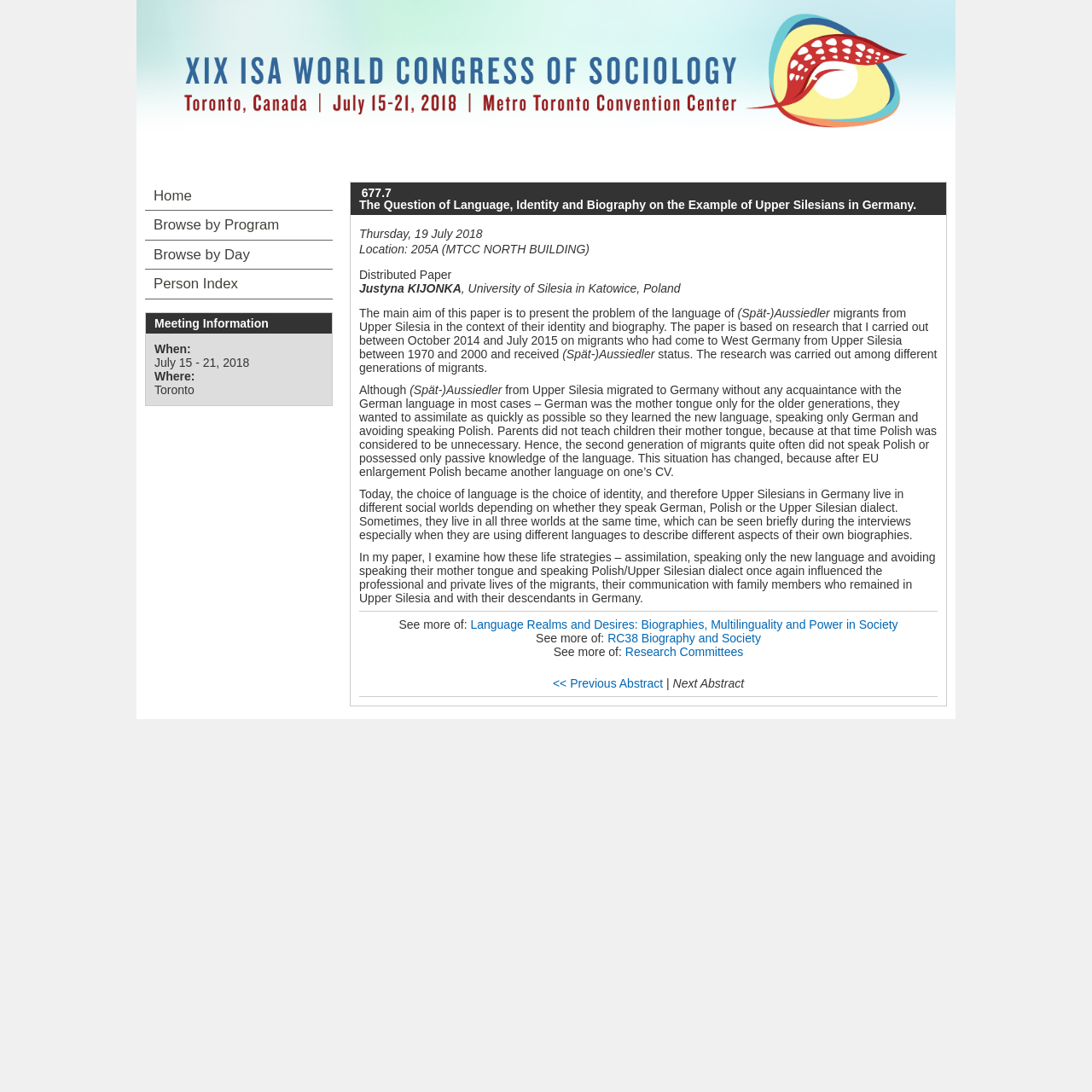Please provide the bounding box coordinates for the element that needs to be clicked to perform the instruction: "Go to the Home page". The coordinates must consist of four float numbers between 0 and 1, formatted as [left, top, right, bottom].

[0.133, 0.166, 0.305, 0.192]